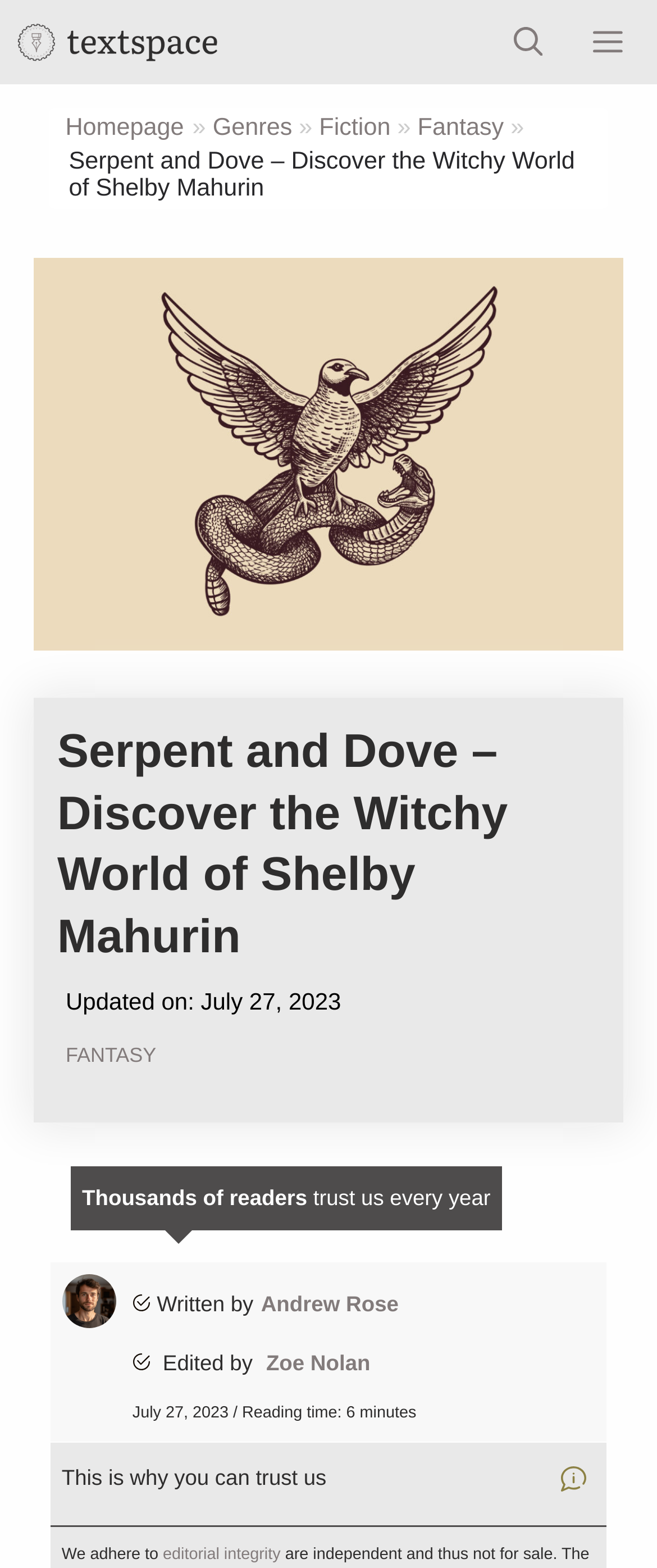Locate the UI element described by Andrew Rose and provide its bounding box coordinates. Use the format (top-left x, top-left y, bottom-right x, bottom-right y) with all values as floating point numbers between 0 and 1.

[0.397, 0.823, 0.607, 0.839]